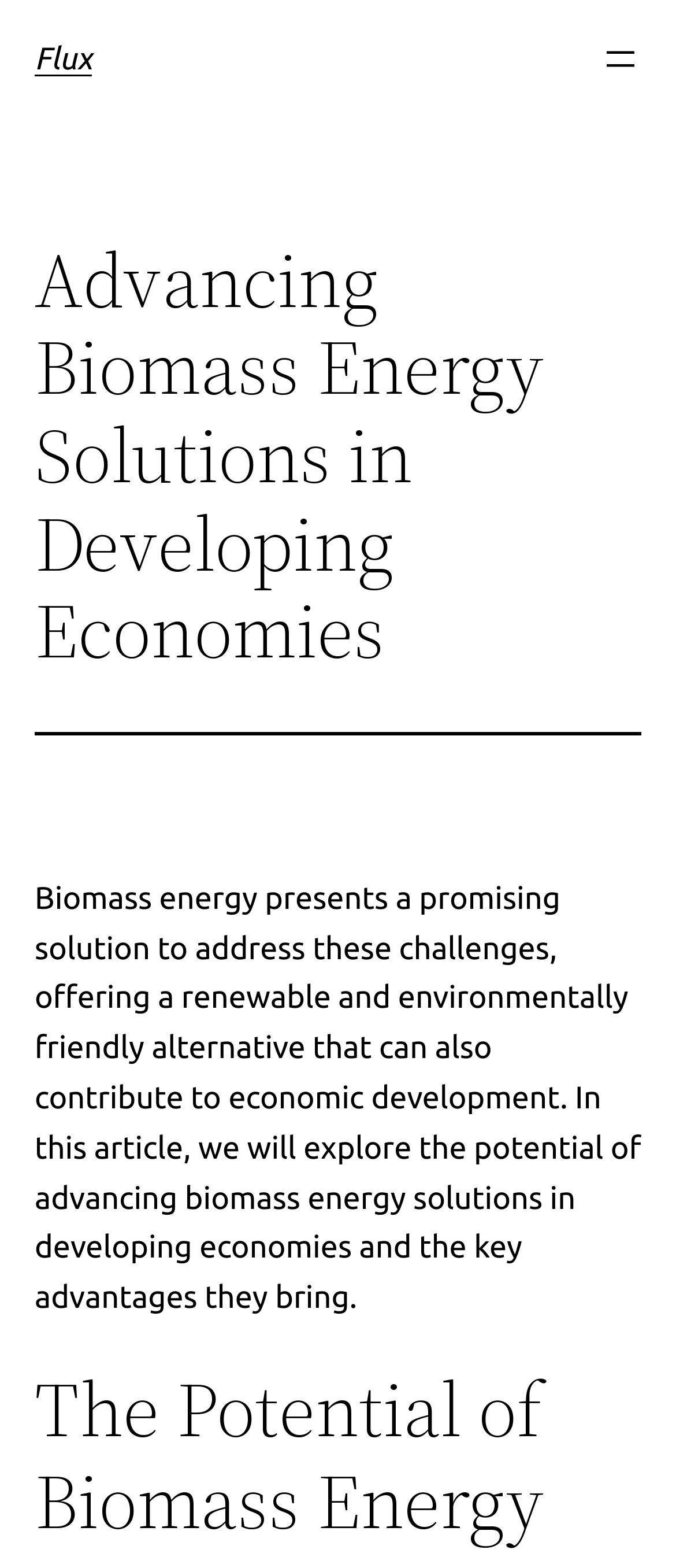Determine the bounding box of the UI element mentioned here: "Flux". The coordinates must be in the format [left, top, right, bottom] with values ranging from 0 to 1.

[0.051, 0.027, 0.136, 0.049]